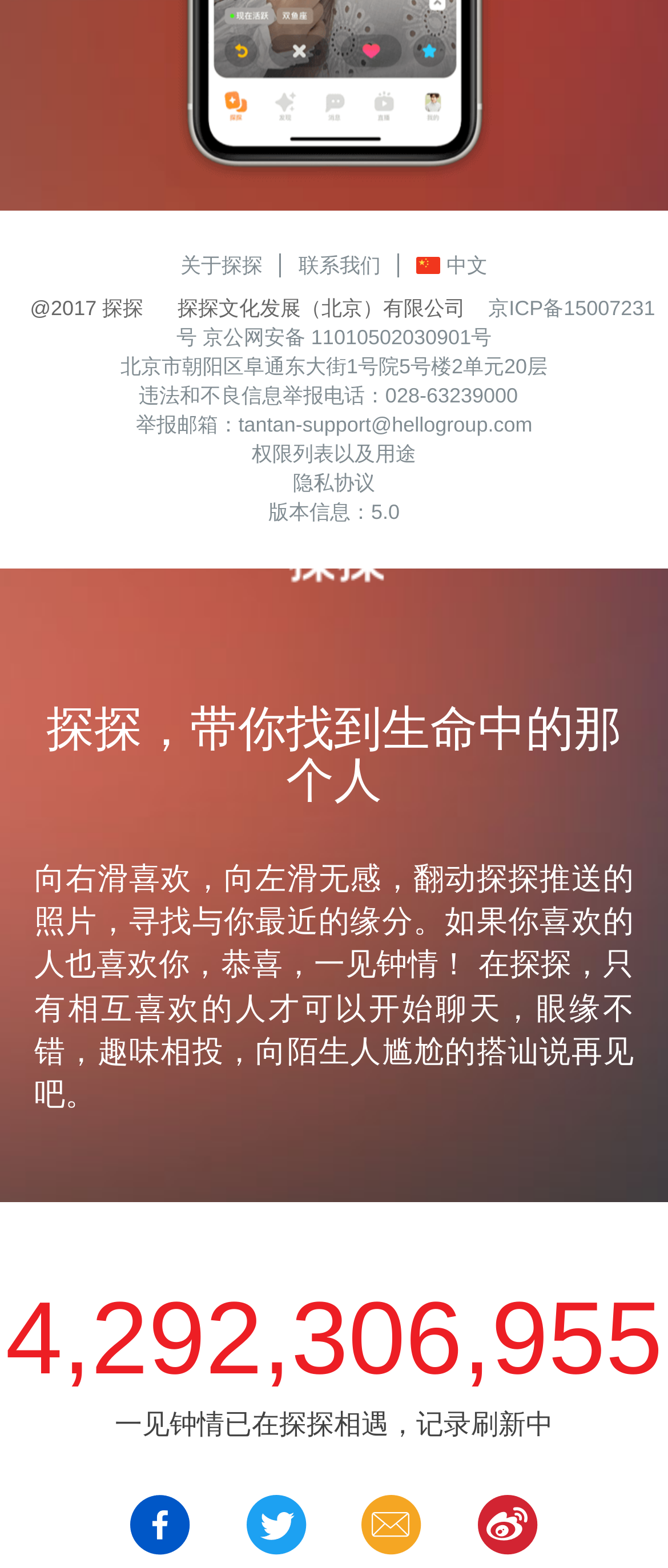Given the description of a UI element: "苹果客户端下载", identify the bounding box coordinates of the matching element in the webpage screenshot.

[0.218, 0.137, 0.782, 0.197]